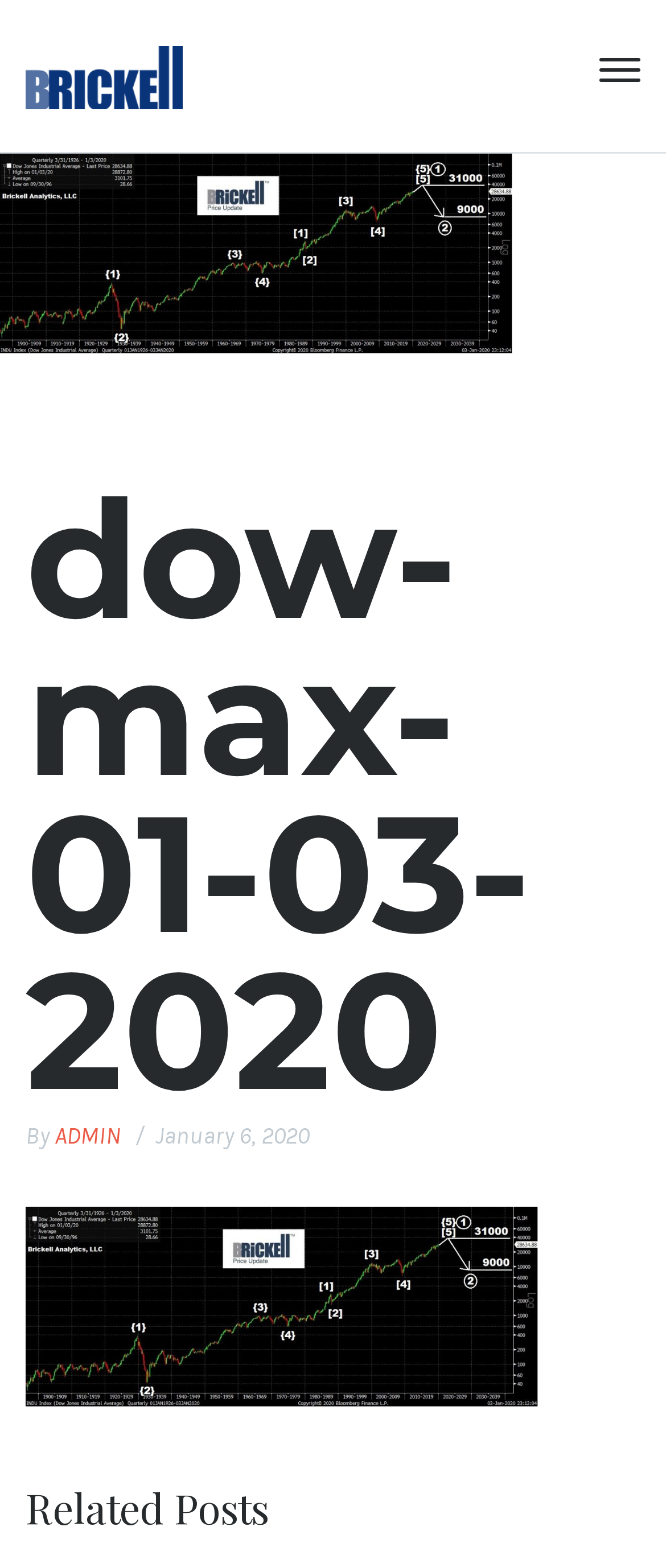Provide a single word or phrase answer to the question: 
What is the title of the article?

dow-max-01-03-2020